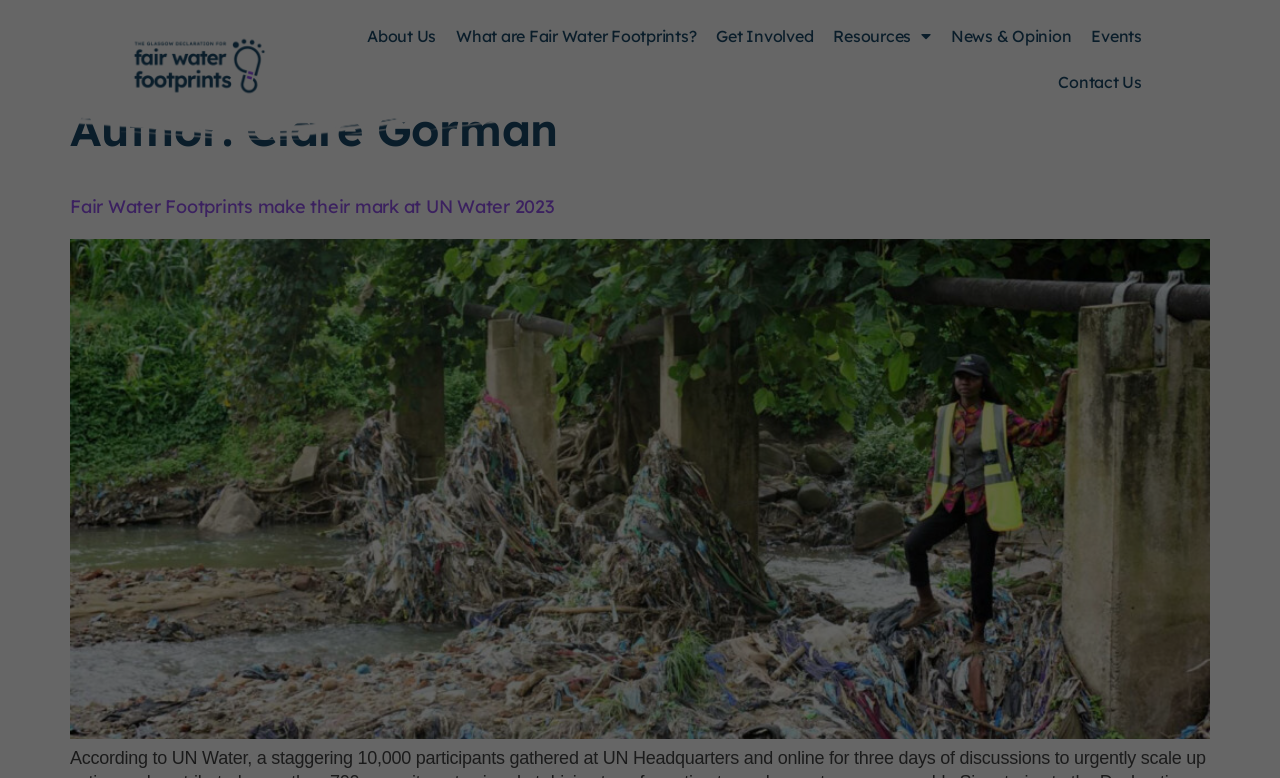Find the bounding box coordinates for the area you need to click to carry out the instruction: "go to about us page". The coordinates should be four float numbers between 0 and 1, indicated as [left, top, right, bottom].

[0.279, 0.016, 0.349, 0.076]